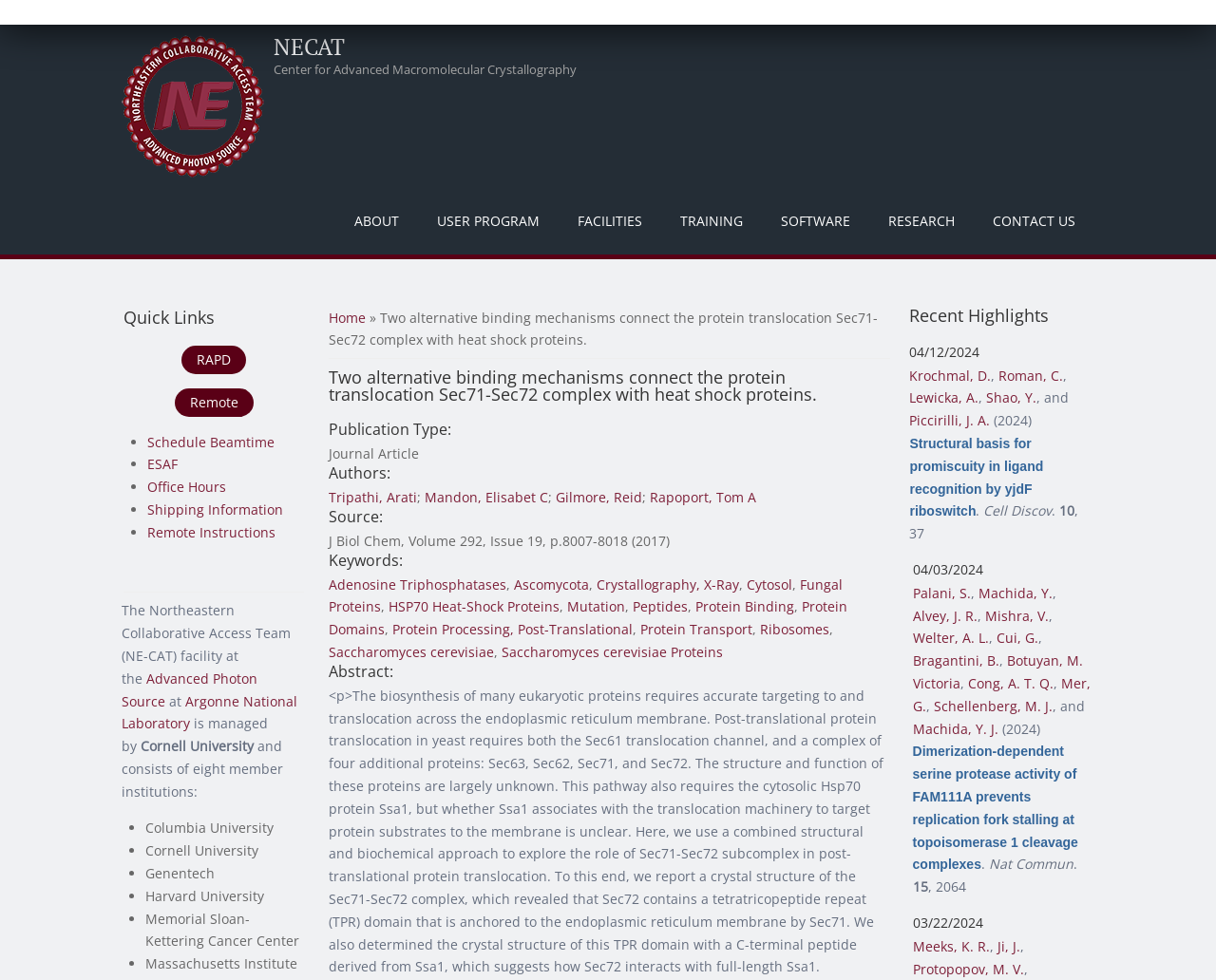Extract the bounding box for the UI element that matches this description: "Tutorials".

None